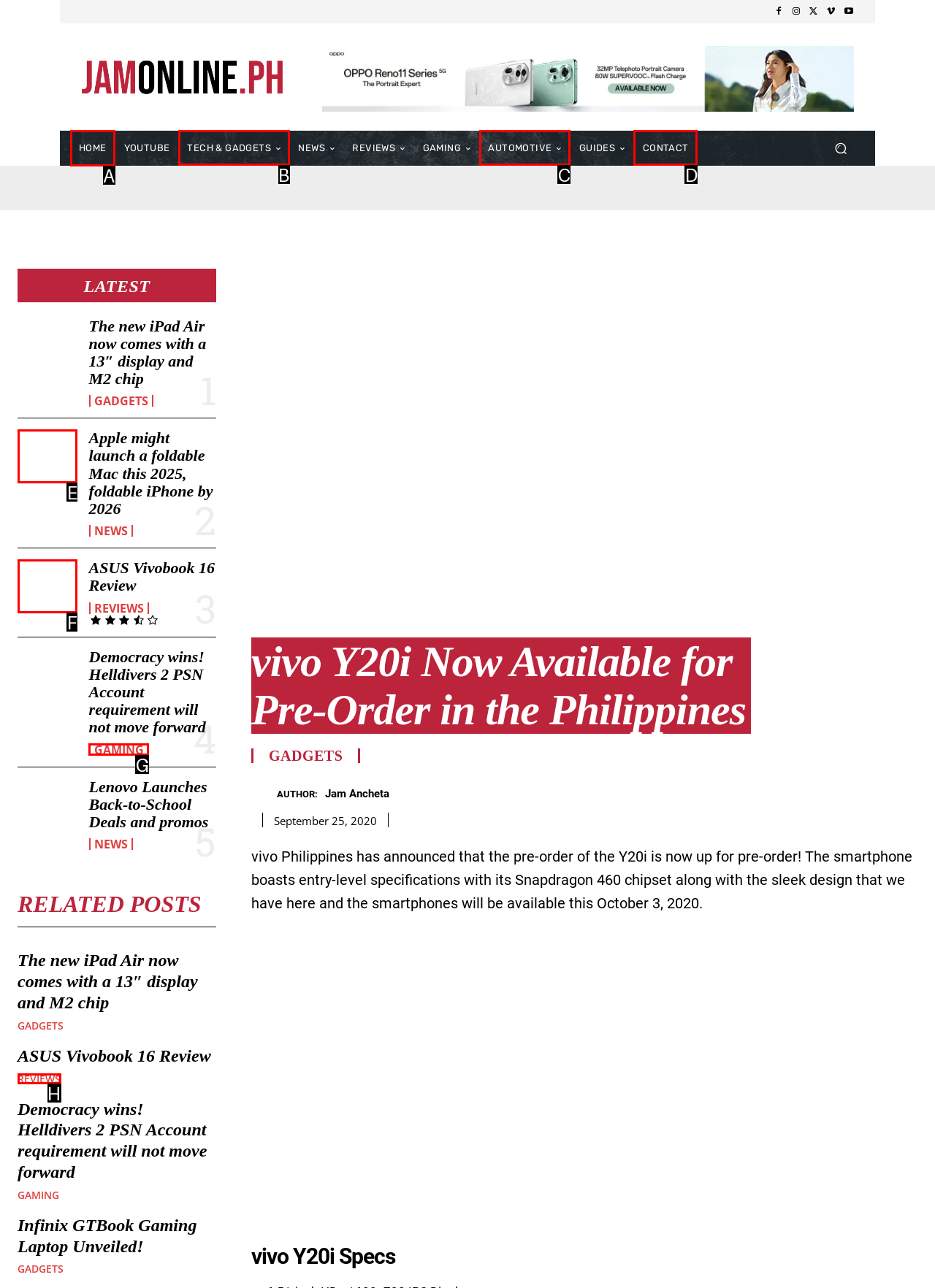Which HTML element should be clicked to perform the following task: Click on the 'HOME' link
Reply with the letter of the appropriate option.

A